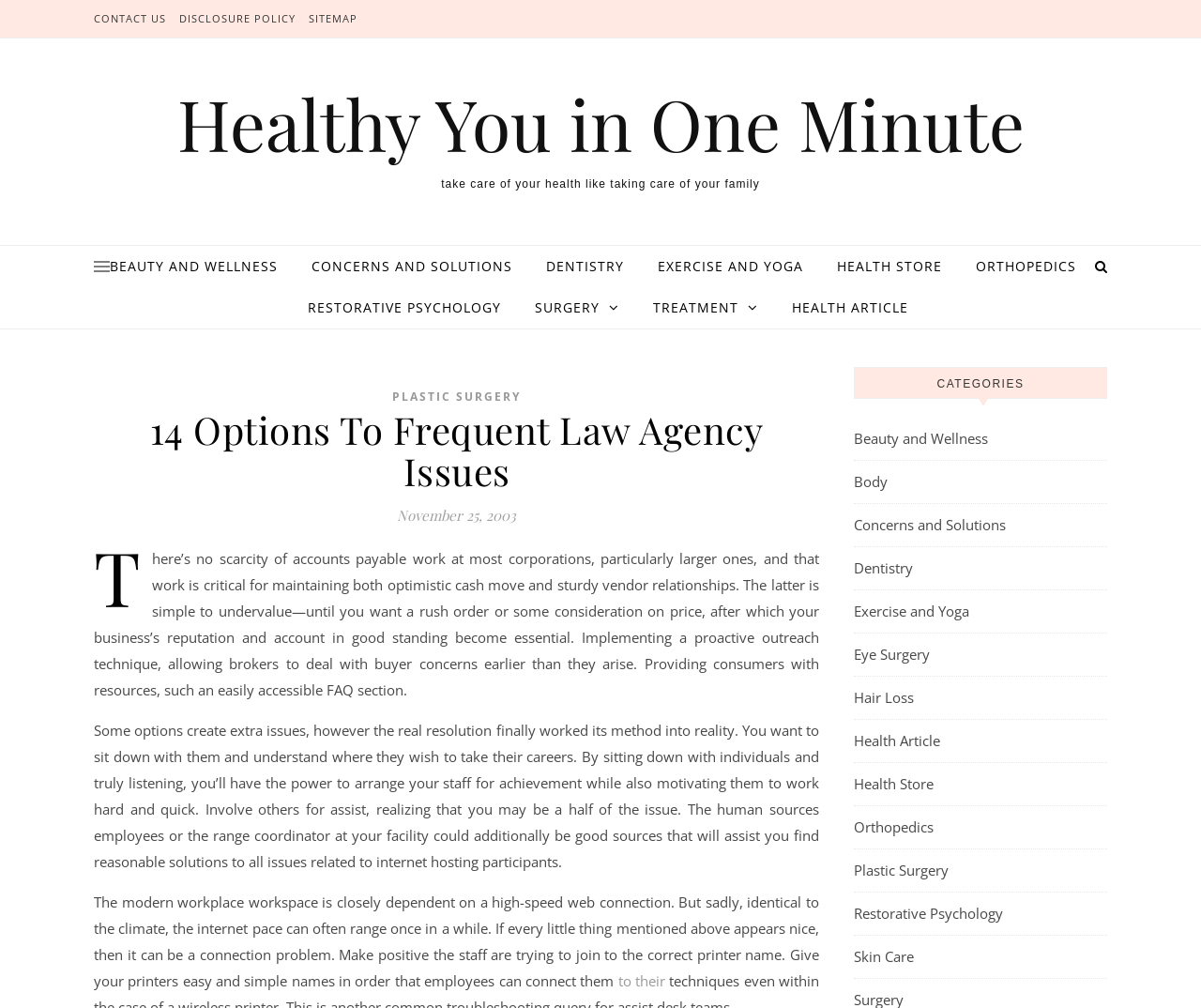Please identify the bounding box coordinates of the element I should click to complete this instruction: 'read HEALTH ARTICLE'. The coordinates should be given as four float numbers between 0 and 1, like this: [left, top, right, bottom].

[0.647, 0.285, 0.756, 0.326]